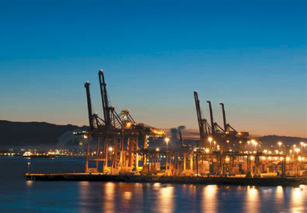Please use the details from the image to answer the following question comprehensively:
What industries are supported by the infrastructure in the image?

The caption suggests that the image represents a hub of commercial activity, emphasizing the importance of infrastructure in supporting various industries, specifically shipping and logistics.